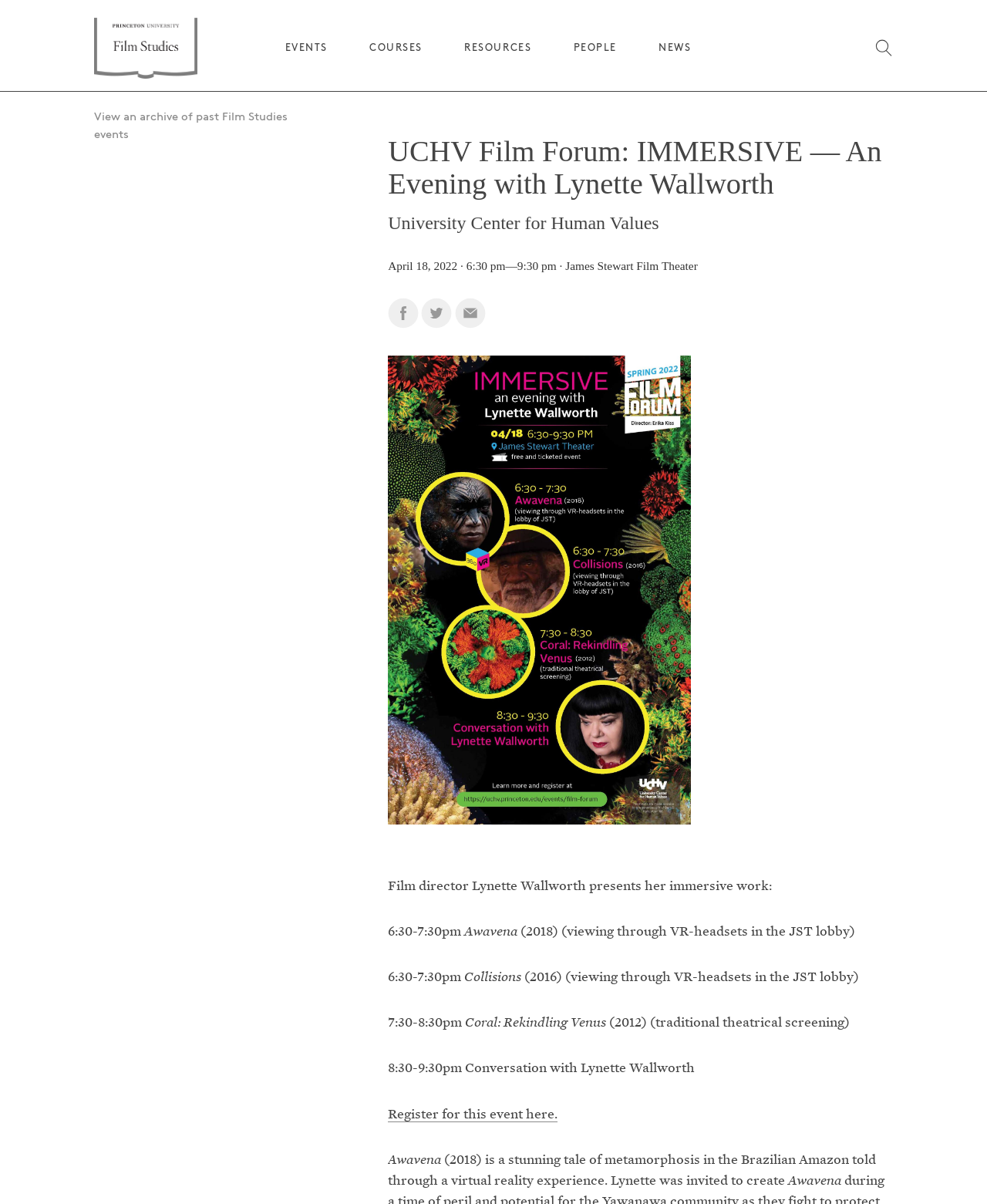Offer a meticulous description of the webpage's structure and content.

The webpage is about the UCHV Film Forum, specifically an event called "IMMERSIVE — An Evening with Lynette Wallworth". At the top left corner, there is a Film Studies logo, which is an image linked to the Film Studies page. Next to it, there are five navigation links: EVENTS, COURSES, RESOURCES, PEOPLE, and NEWS.

Below the logo, there is a heading that invites users to view an archive of past Film Studies events. This heading is linked to a page with more information. Underneath, there is a section dedicated to the event "IMMERSIVE — An Evening with Lynette Wallworth". This section has a heading with the event title, followed by a subheading with the date and location of the event.

The event section is divided into three parts, each representing a different time slot. The first part is from 6:30 pm to 7:30 pm, featuring a film called "Awavena" (2018) which will be viewed through VR headsets in the James Stewart Film Theater lobby. The second part is from 7:30 pm to 8:30 pm, featuring another film called "Collisions" (2016), also viewed through VR headsets. The third part is from 8:30 pm to 9:30 pm, featuring a conversation with Lynette Wallworth.

There are three social media links on the right side of the event section, allowing users to share the event on Facebook, Twitter, or via email. Below the event section, there is a brief description of the film "Awavena" (2018), which is a virtual reality experience telling a story of metamorphosis in the Brazilian Amazon.

At the top right corner, there is a search link with a magnifying glass icon.